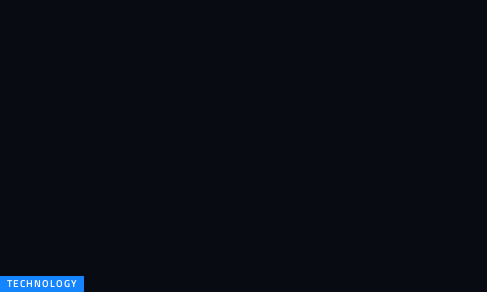Give a thorough explanation of the image.

The image prominently features the word "TECHNOLOGY" in bold, bright blue letters against a dark background. This visually striking text suggests a focus on the technological field, potentially serving as a header or thematic introduction for content related to advancements in technology, product reviews, or industry insights. The placement and style of the text imply a modern and sleek aesthetic, aligning with contemporary design trends often seen in tech-related media.